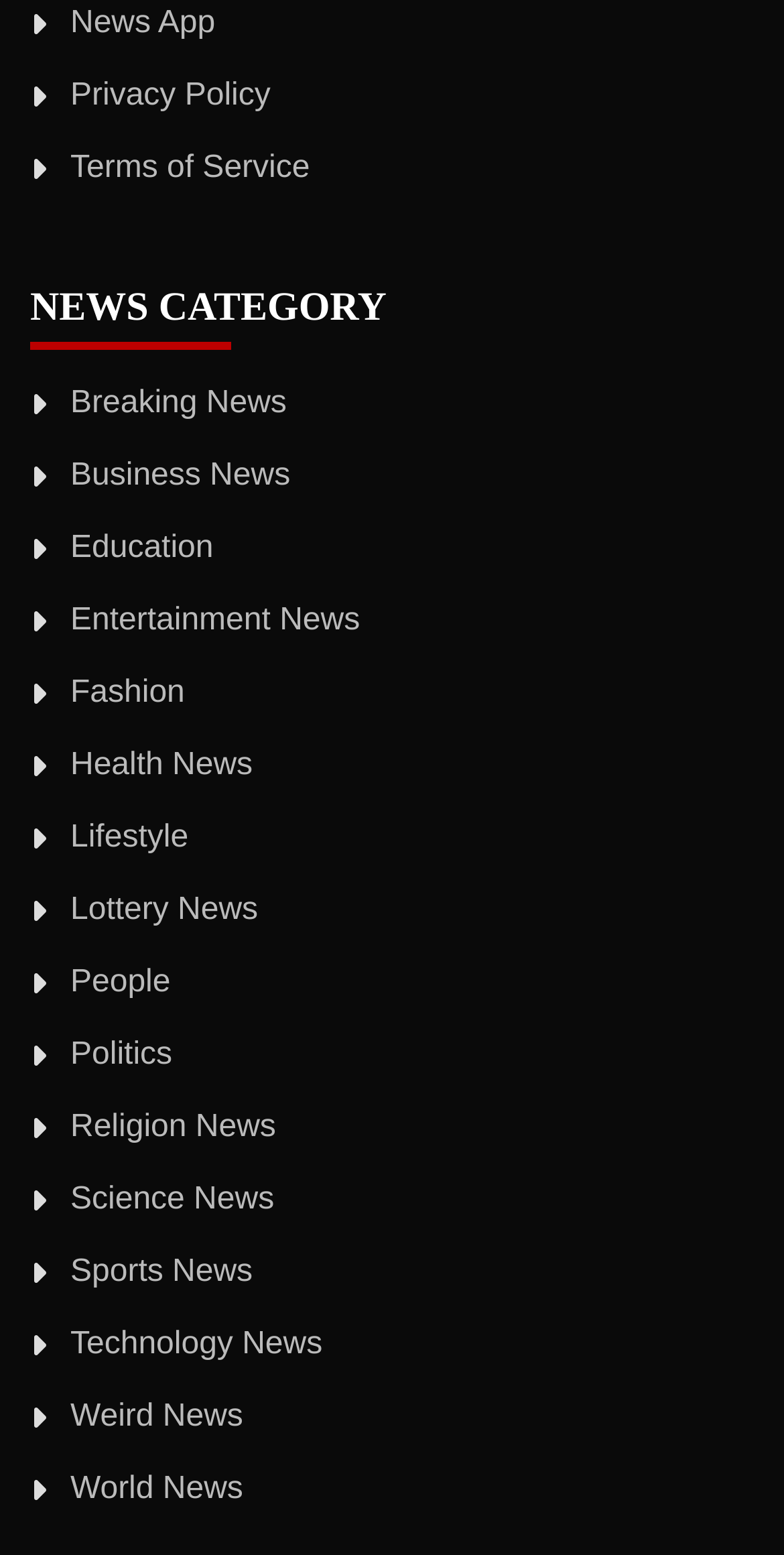How many news categories are available?
Based on the image, respond with a single word or phrase.

18